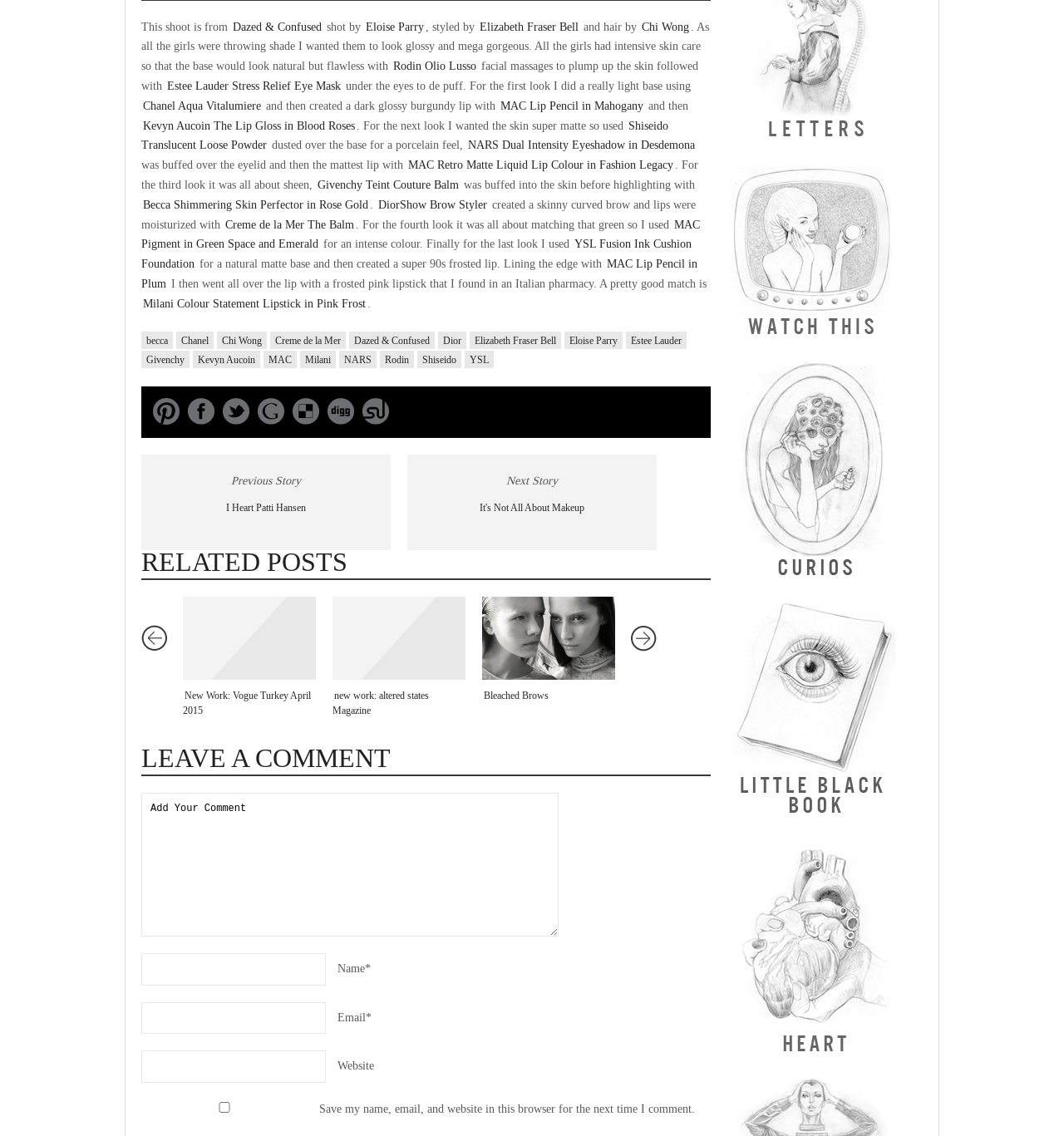Find the bounding box coordinates for the area that must be clicked to perform this action: "Share this article on Pinterest".

[0.144, 0.364, 0.169, 0.376]